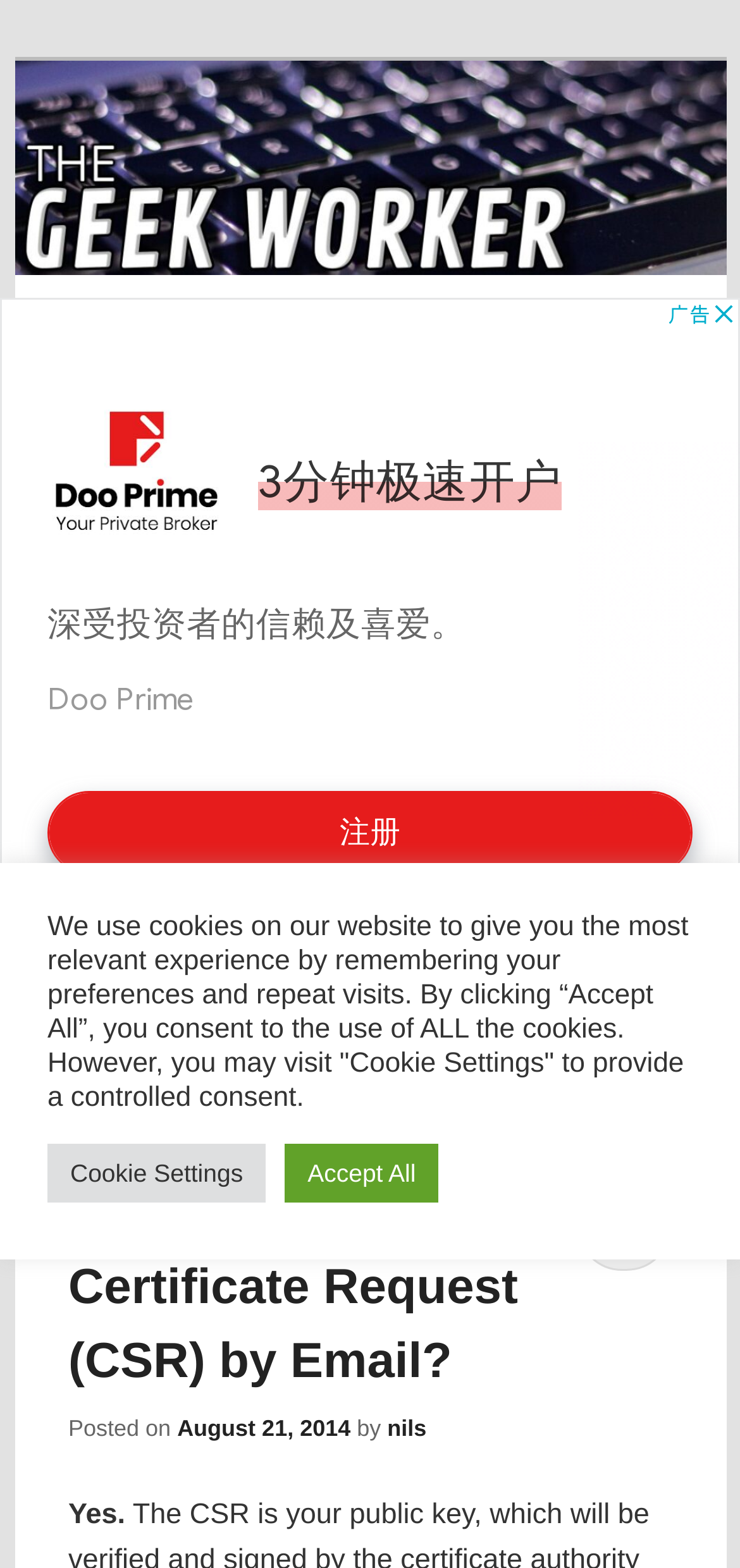Predict the bounding box for the UI component with the following description: "parent_node: The Geek Worker".

[0.019, 0.152, 0.981, 0.172]